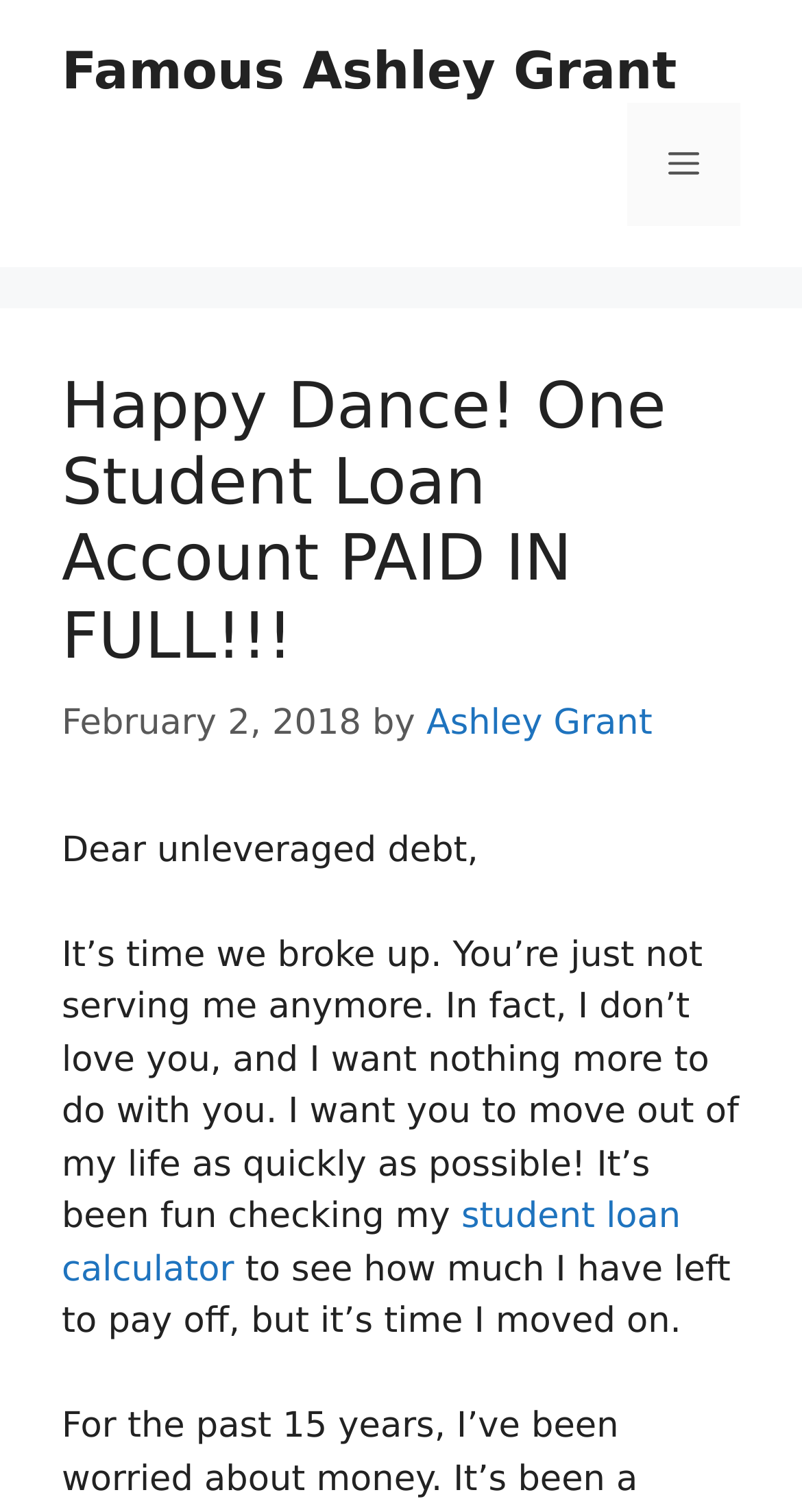What is the topic of the article?
Provide a detailed and well-explained answer to the question.

I inferred the topic of the article by reading the title and the content of the article, which mentions paying off a student loan account and using a student loan calculator.